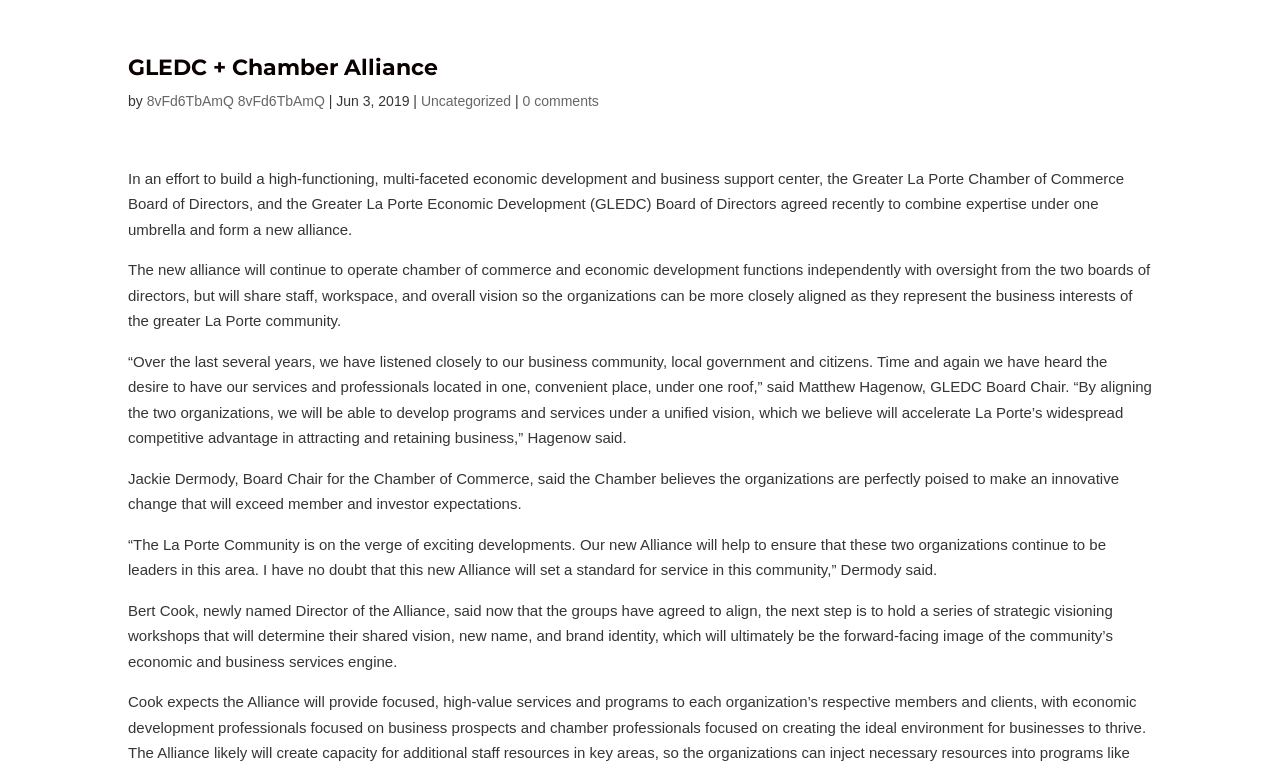What is the name of the new alliance?
Look at the image and respond with a single word or a short phrase.

GLEDC + Chamber Alliance